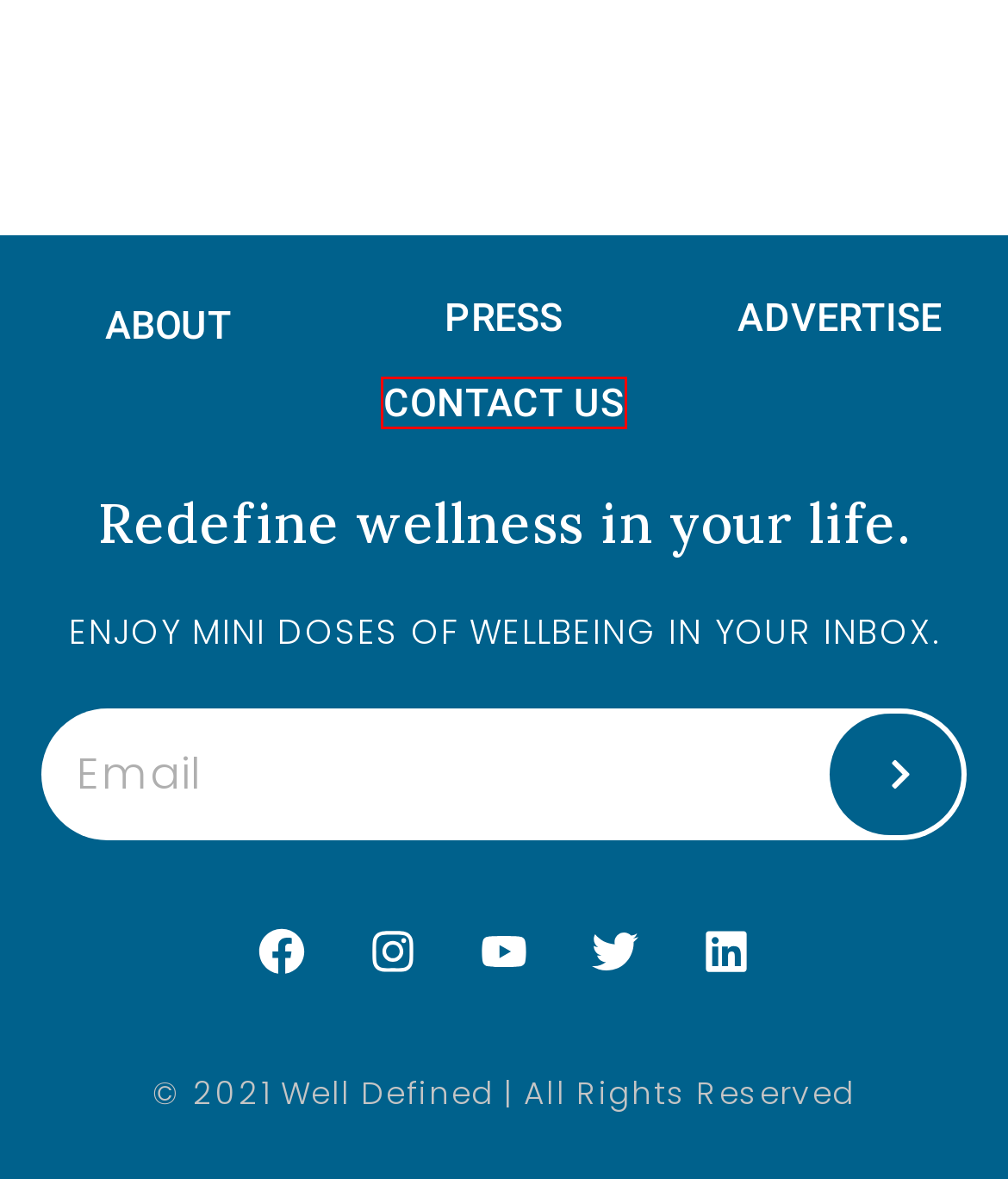Look at the screenshot of a webpage where a red bounding box surrounds a UI element. Your task is to select the best-matching webpage description for the new webpage after you click the element within the bounding box. The available options are:
A. Advertise - Well Defined
B. Discover Why Hiking is the Fountain of Youth - Well Defined 2024
C. Martin Pazzani - Well Defined
D. Founders - Well Defined
E. Well Defined - The First And Last Word In Wellness
F. Contact Us - Well Defined
G. Julie Keller Callaghan - Well Defined
H. Press - Well Defined

F